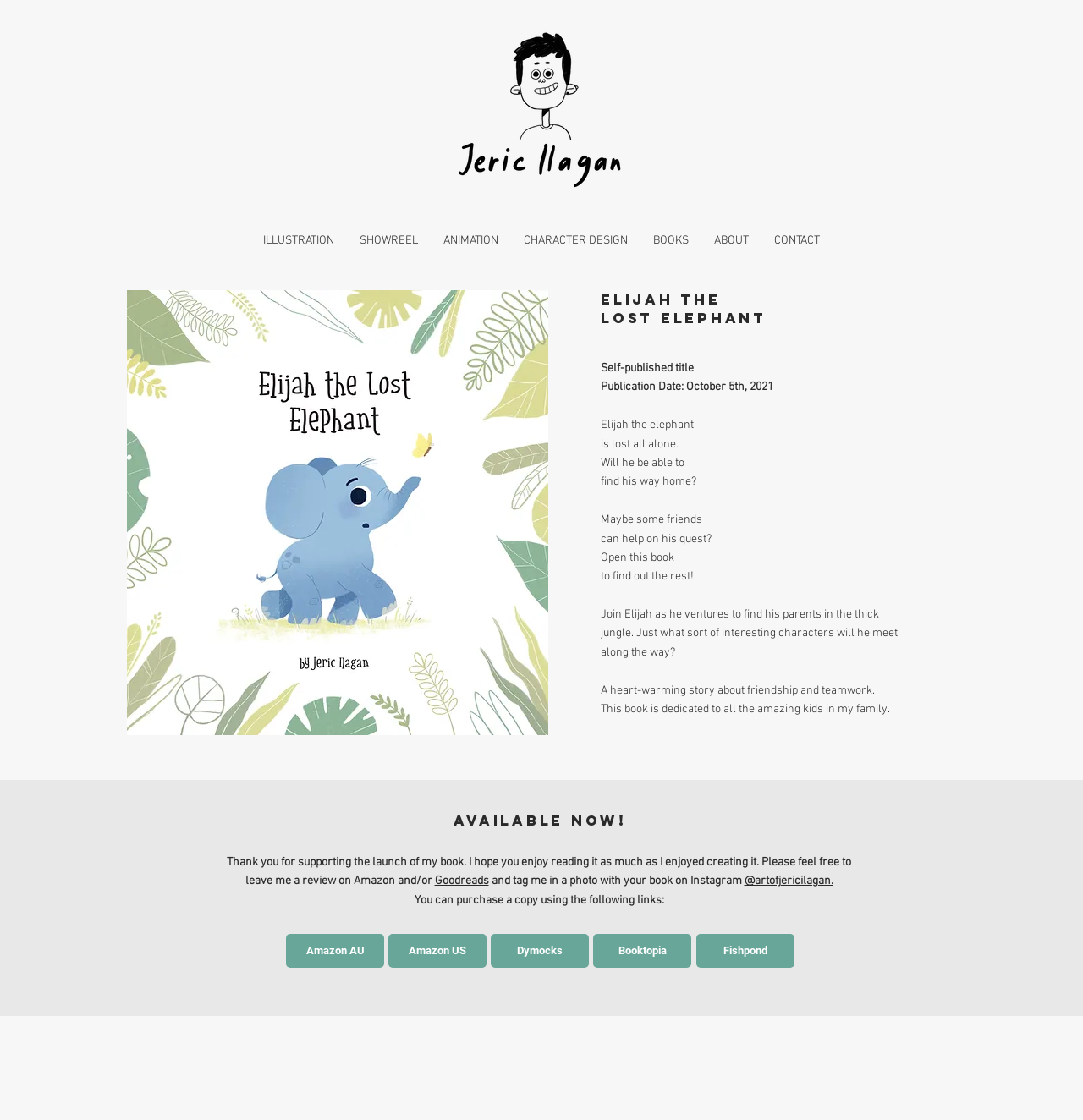Locate the bounding box coordinates of the element to click to perform the following action: 'Click the link to view the illustration page'. The coordinates should be given as four float values between 0 and 1, in the form of [left, top, right, bottom].

[0.231, 0.204, 0.32, 0.227]